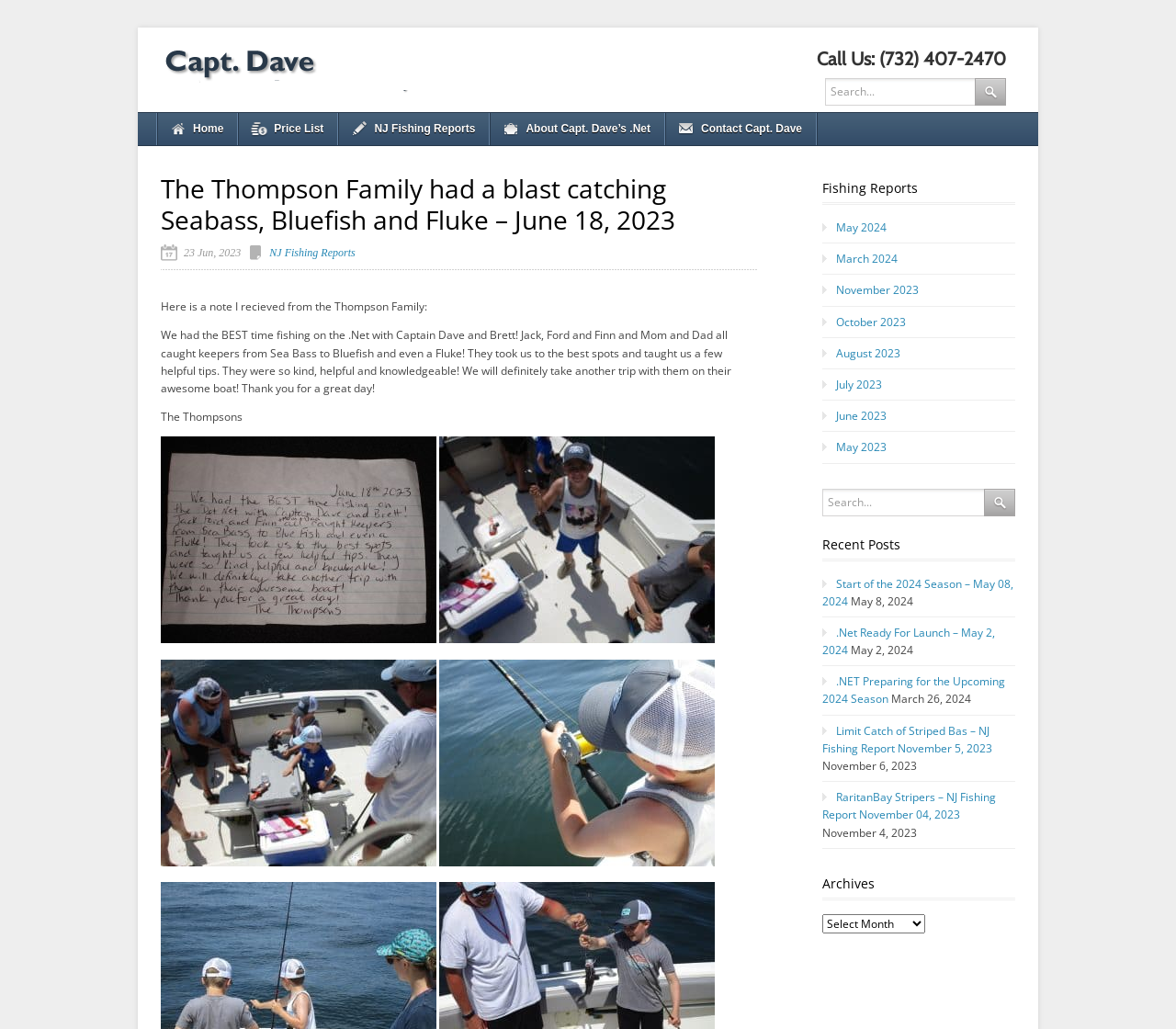Respond to the question below with a single word or phrase: What is the name of the captain mentioned in the webpage?

Captain Dave